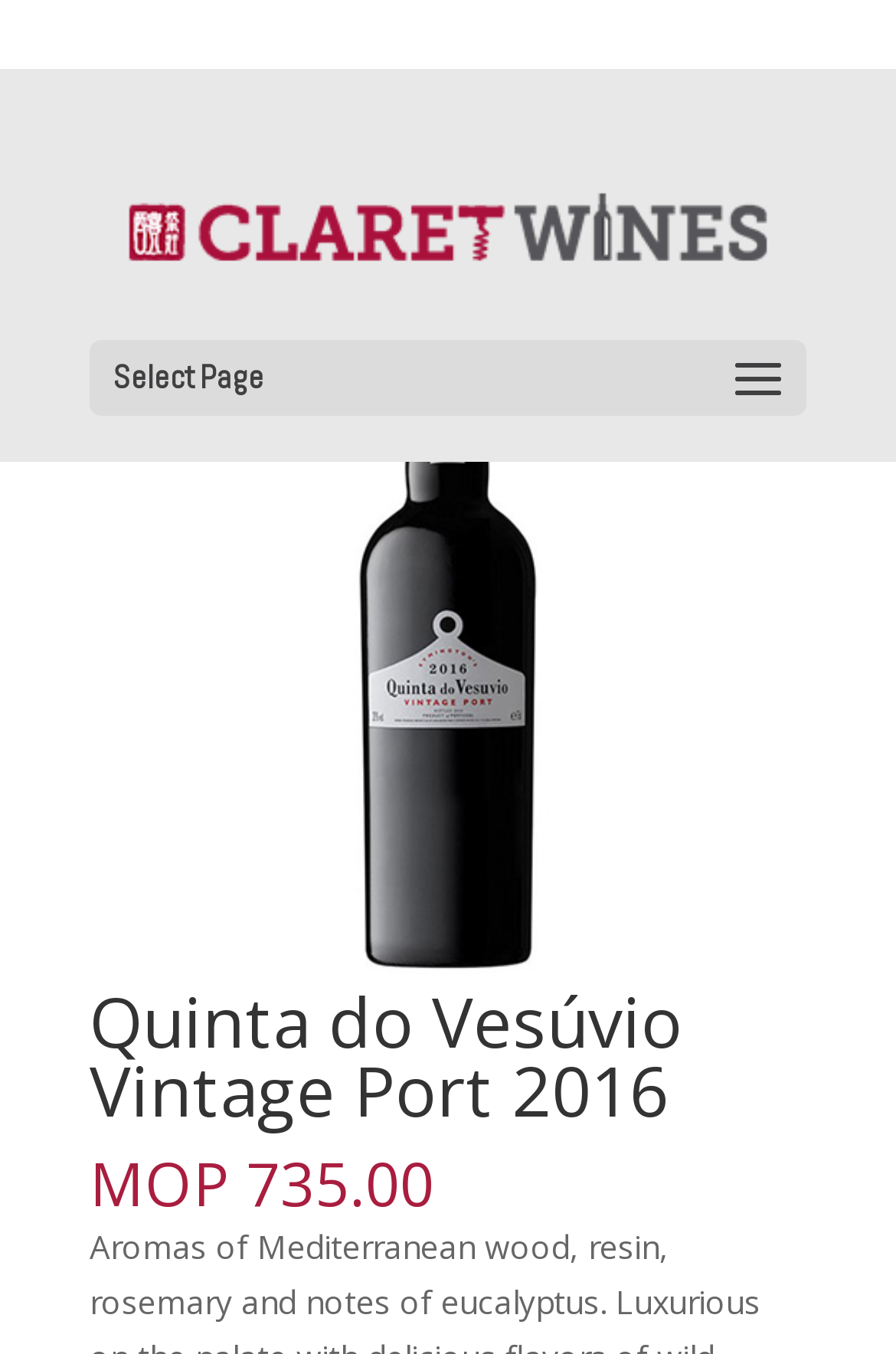Please find the bounding box coordinates (top-left x, top-left y, bottom-right x, bottom-right y) in the screenshot for the UI element described as follows: aria-label="Next"

None